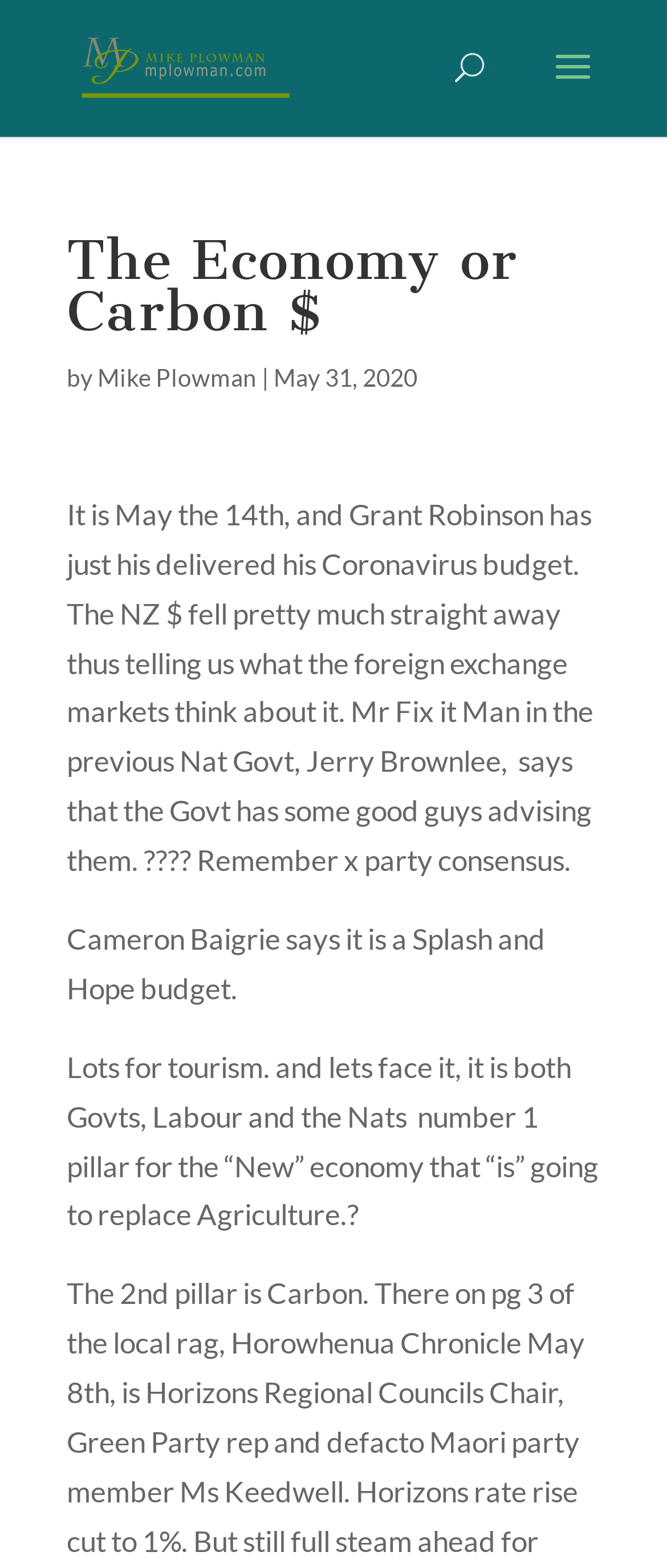Who is mentioned as saying that the Govt has some good guys advising them?
Give a one-word or short-phrase answer derived from the screenshot.

Jerry Brownlee